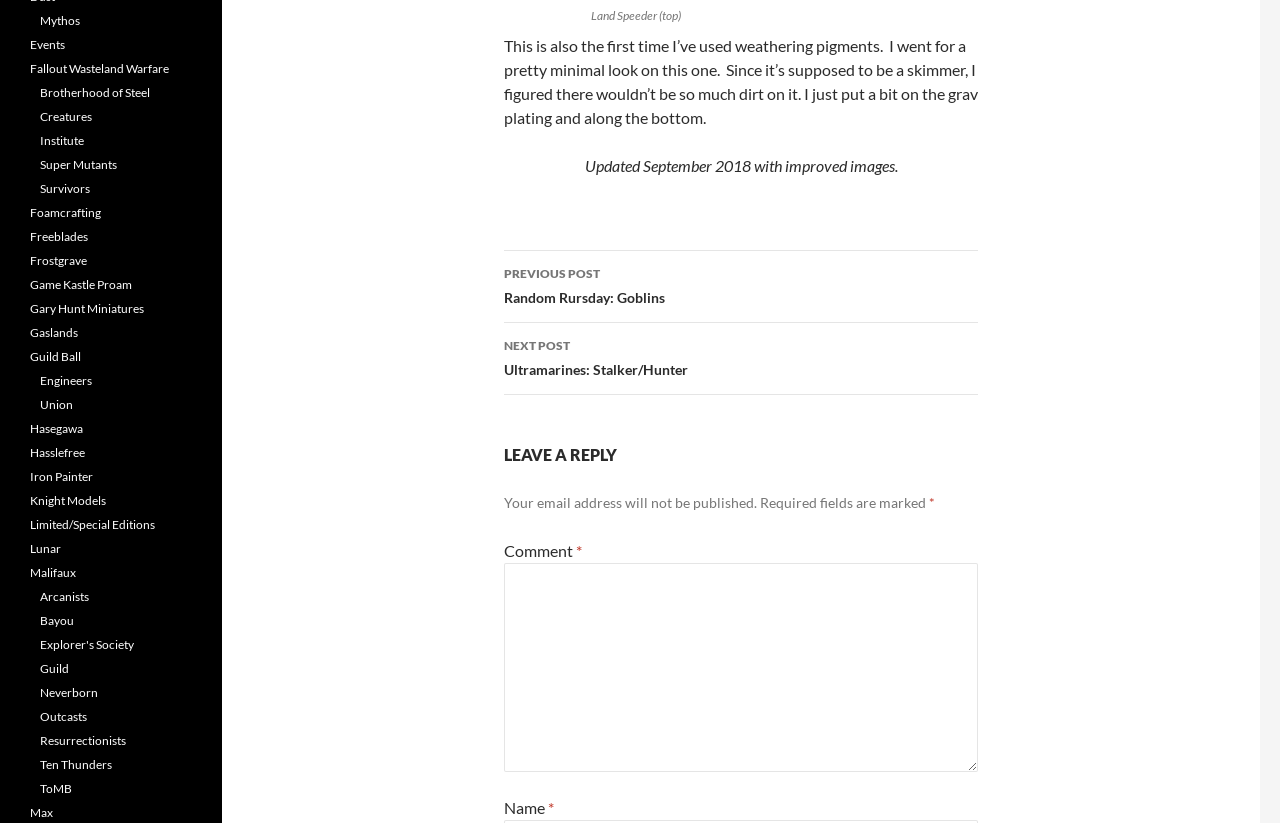Pinpoint the bounding box coordinates of the element you need to click to execute the following instruction: "Click on the 'Mythos' link". The bounding box should be represented by four float numbers between 0 and 1, in the format [left, top, right, bottom].

[0.031, 0.016, 0.062, 0.034]